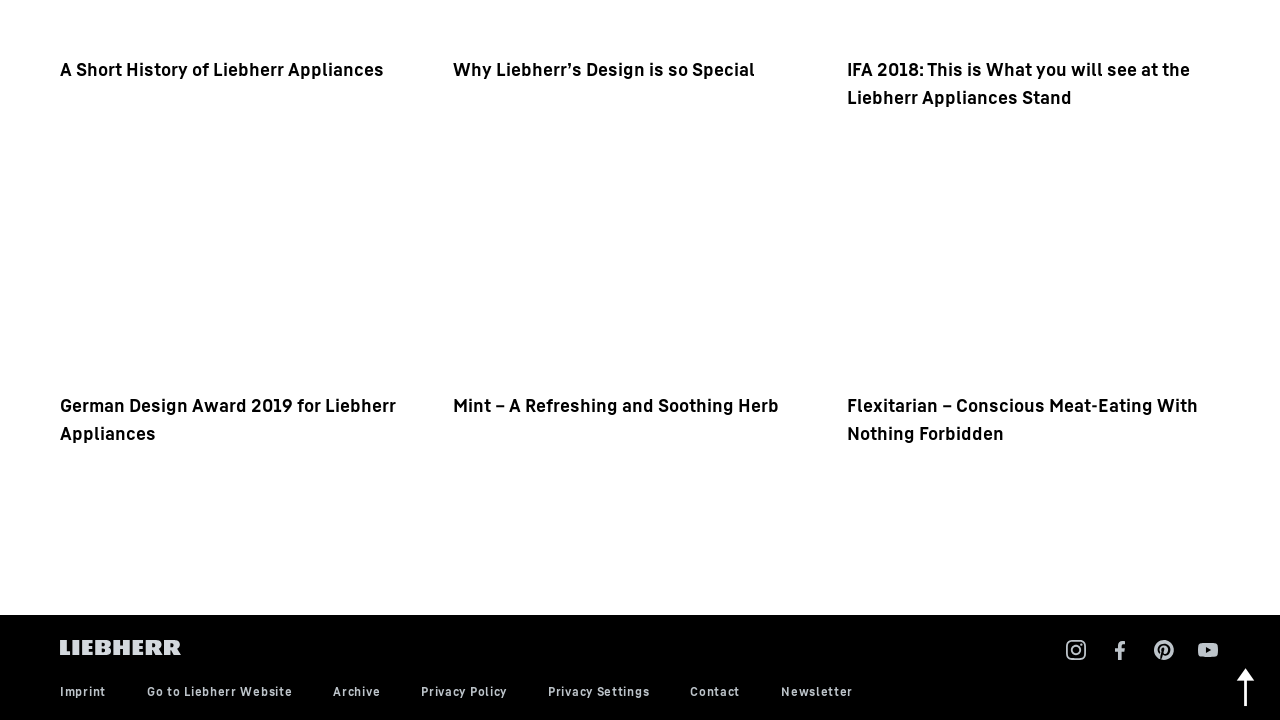Find the bounding box coordinates for the element that must be clicked to complete the instruction: "Read about Flexitarian – Conscious Meat-Eating With Nothing Forbidden". The coordinates should be four float numbers between 0 and 1, indicated as [left, top, right, bottom].

[0.661, 0.22, 0.953, 0.534]